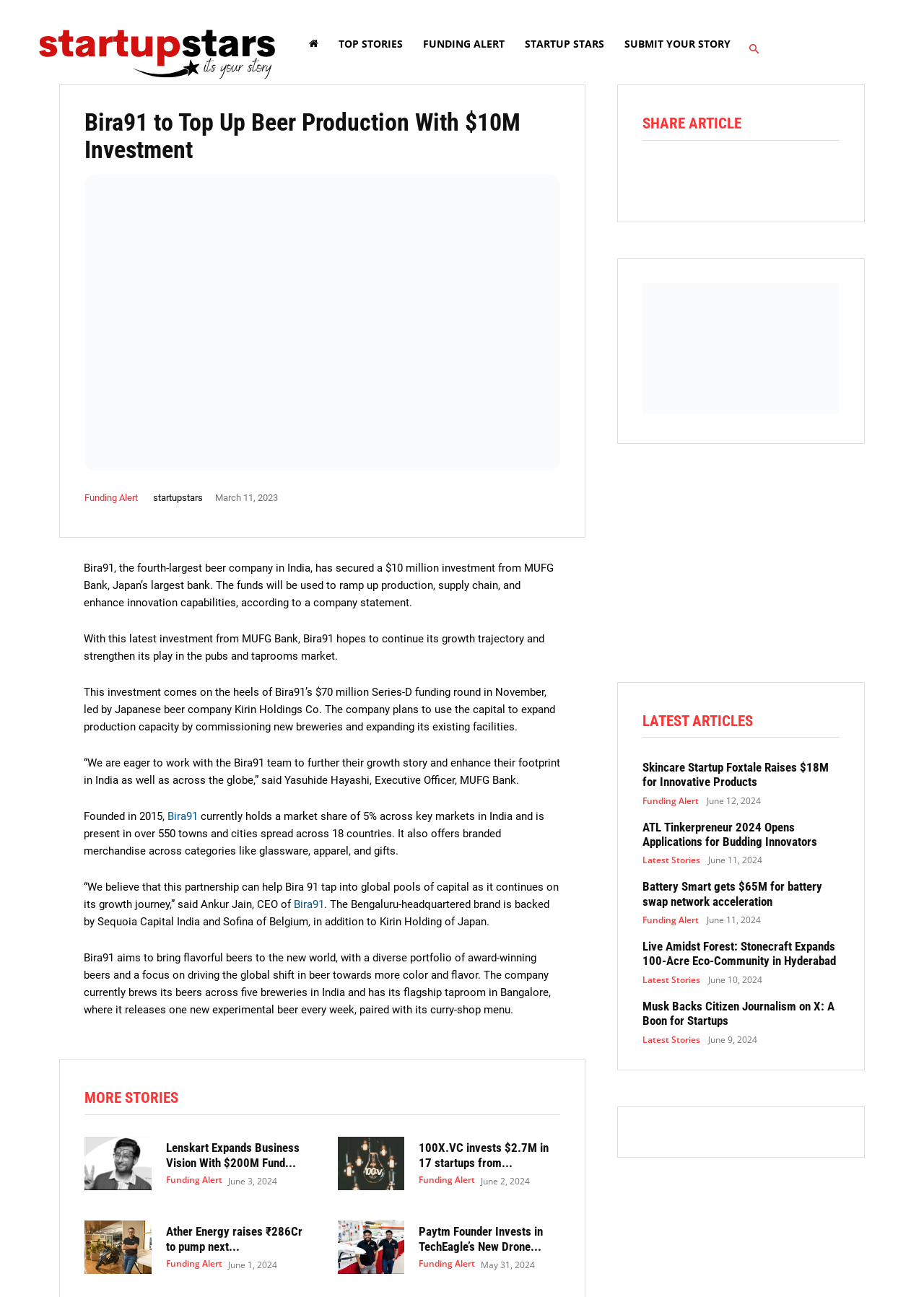How much investment did Bira91 secure from MUFG Bank?
Using the information from the image, answer the question thoroughly.

According to the article, 'Bira91, the fourth-largest beer company in India, has secured a $10 million investment from MUFG Bank, Japan’s largest bank.' This information is provided in the first paragraph of the article.